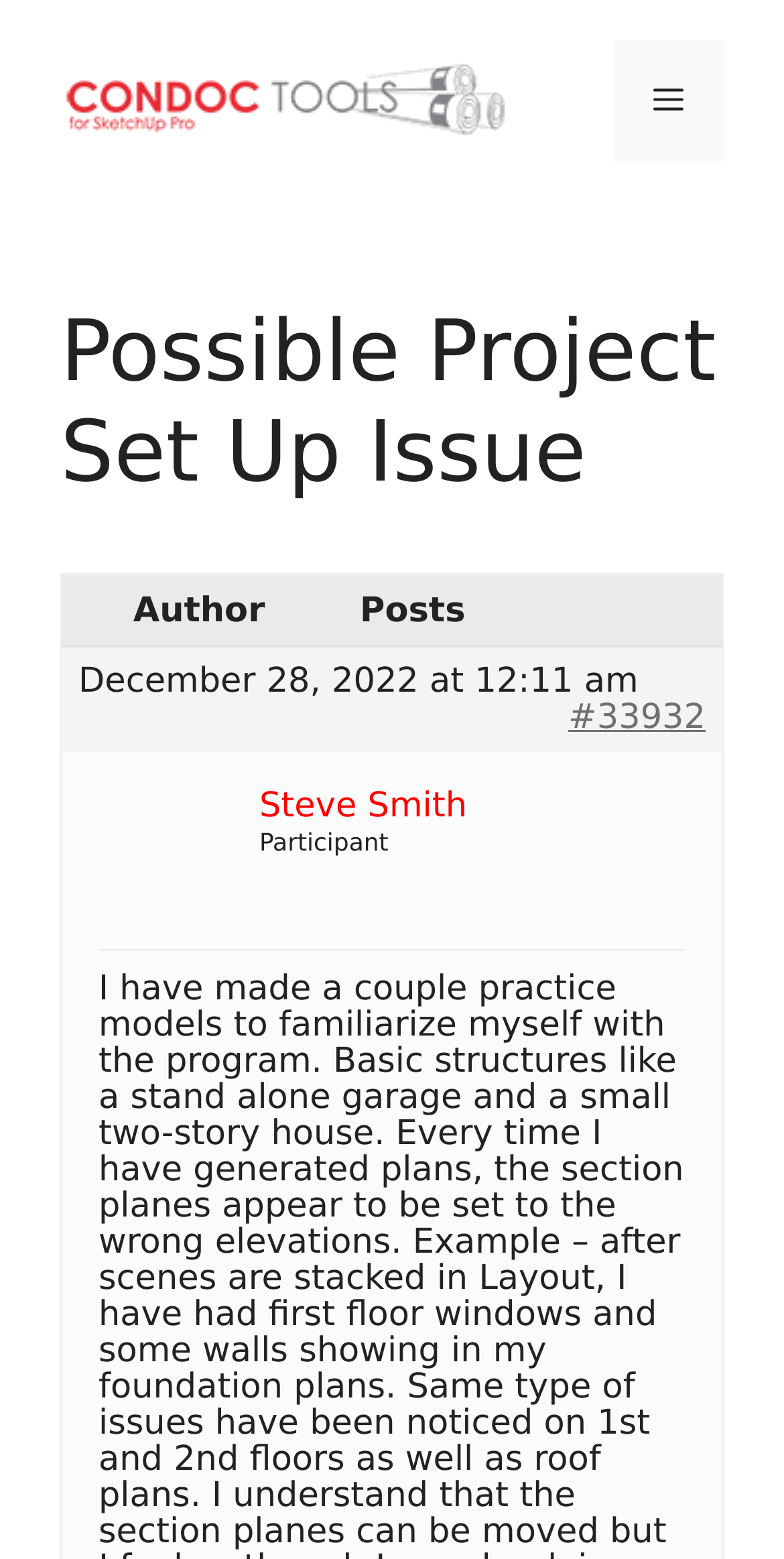What is the name of the website?
Using the image as a reference, deliver a detailed and thorough answer to the question.

I determined the name of the website by looking at the link element with the text 'ConDoc Tools' which is a child of the banner element at the top of the page.